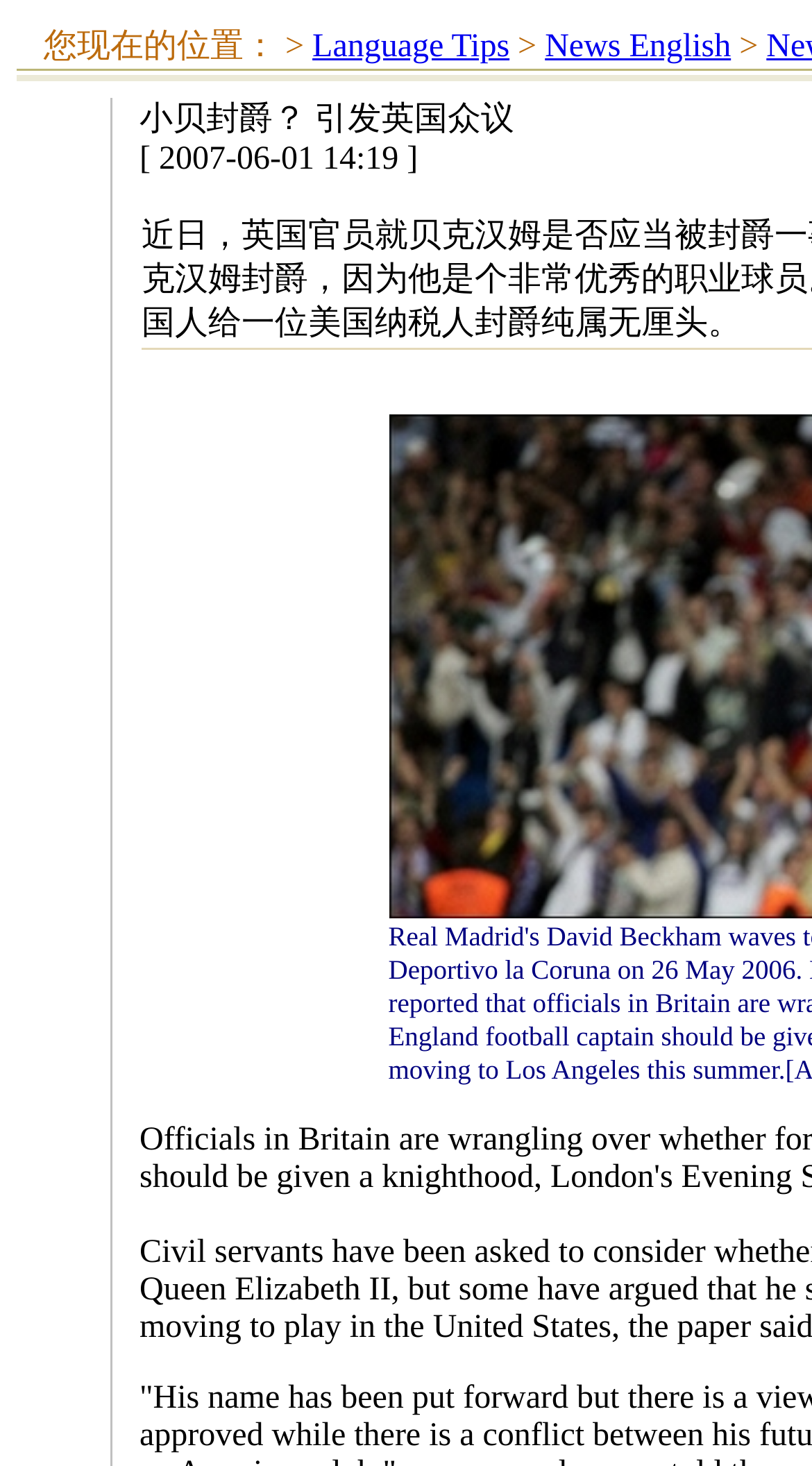Using the given description, provide the bounding box coordinates formatted as (top-left x, top-left y, bottom-right x, bottom-right y), with all values being floating point numbers between 0 and 1. Description: Show details

None